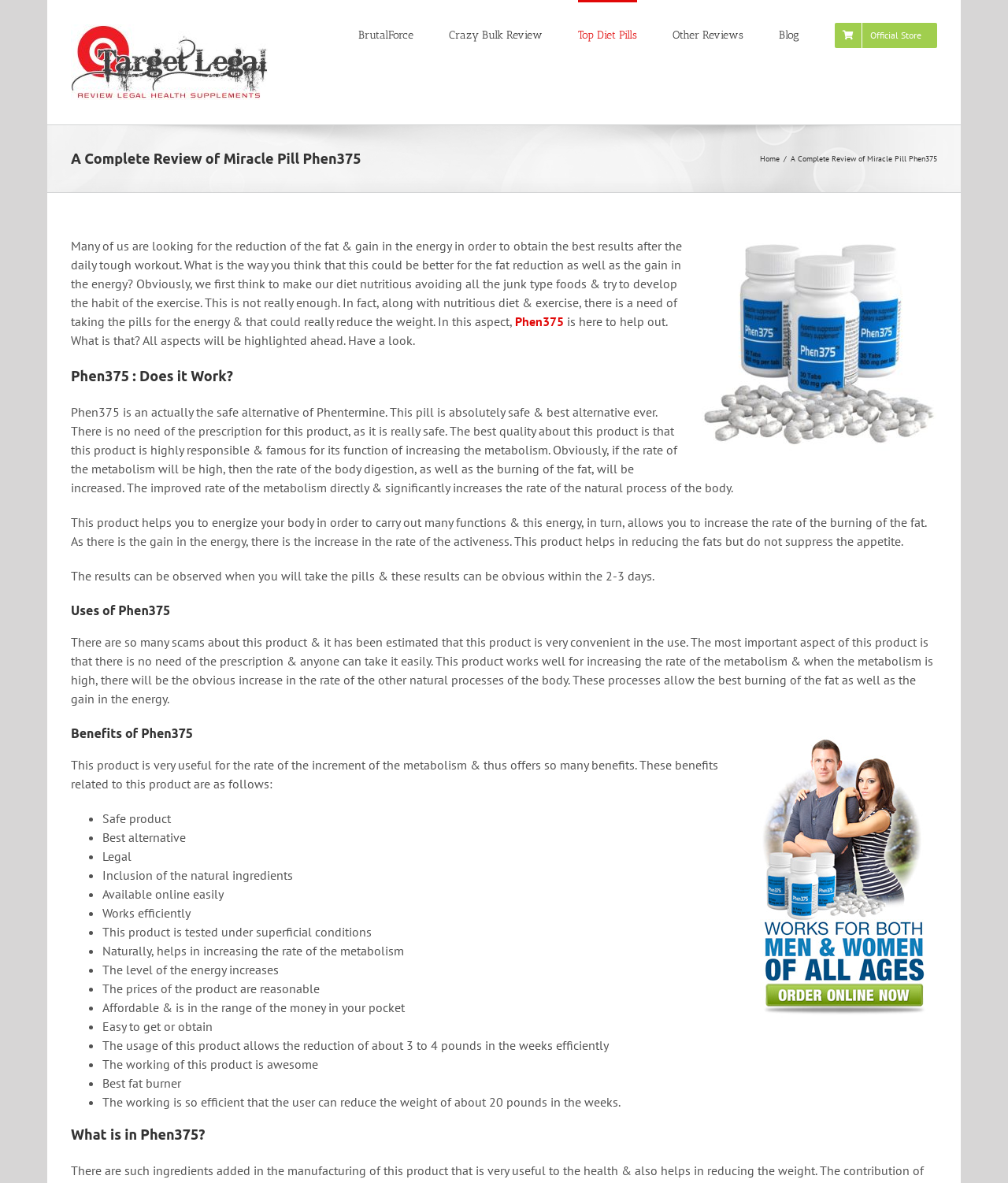Please identify the coordinates of the bounding box that should be clicked to fulfill this instruction: "Learn more about 'Official Store'".

[0.828, 0.0, 0.93, 0.057]